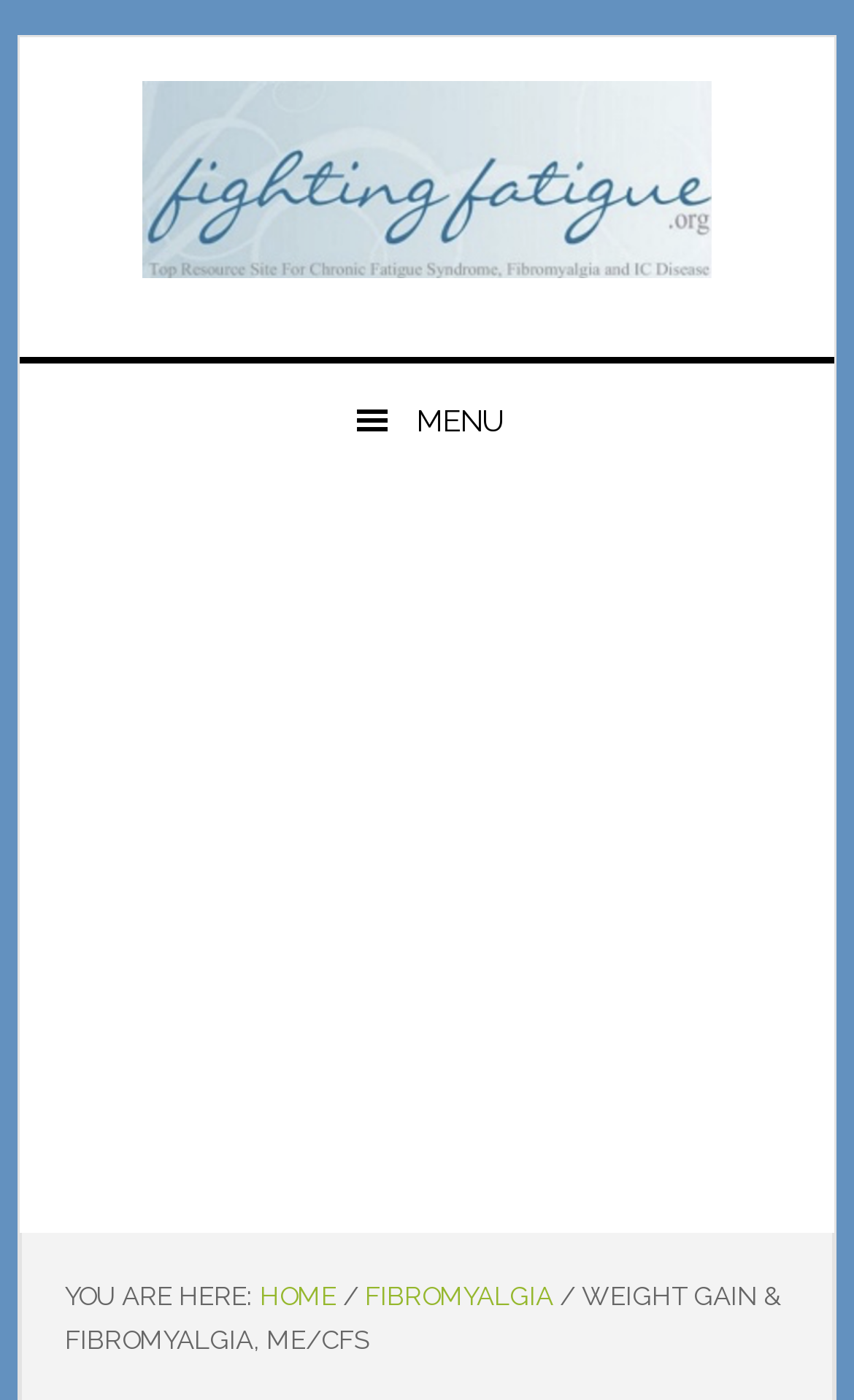What is the purpose of the MENU button?
From the image, respond using a single word or phrase.

Toggle navigation